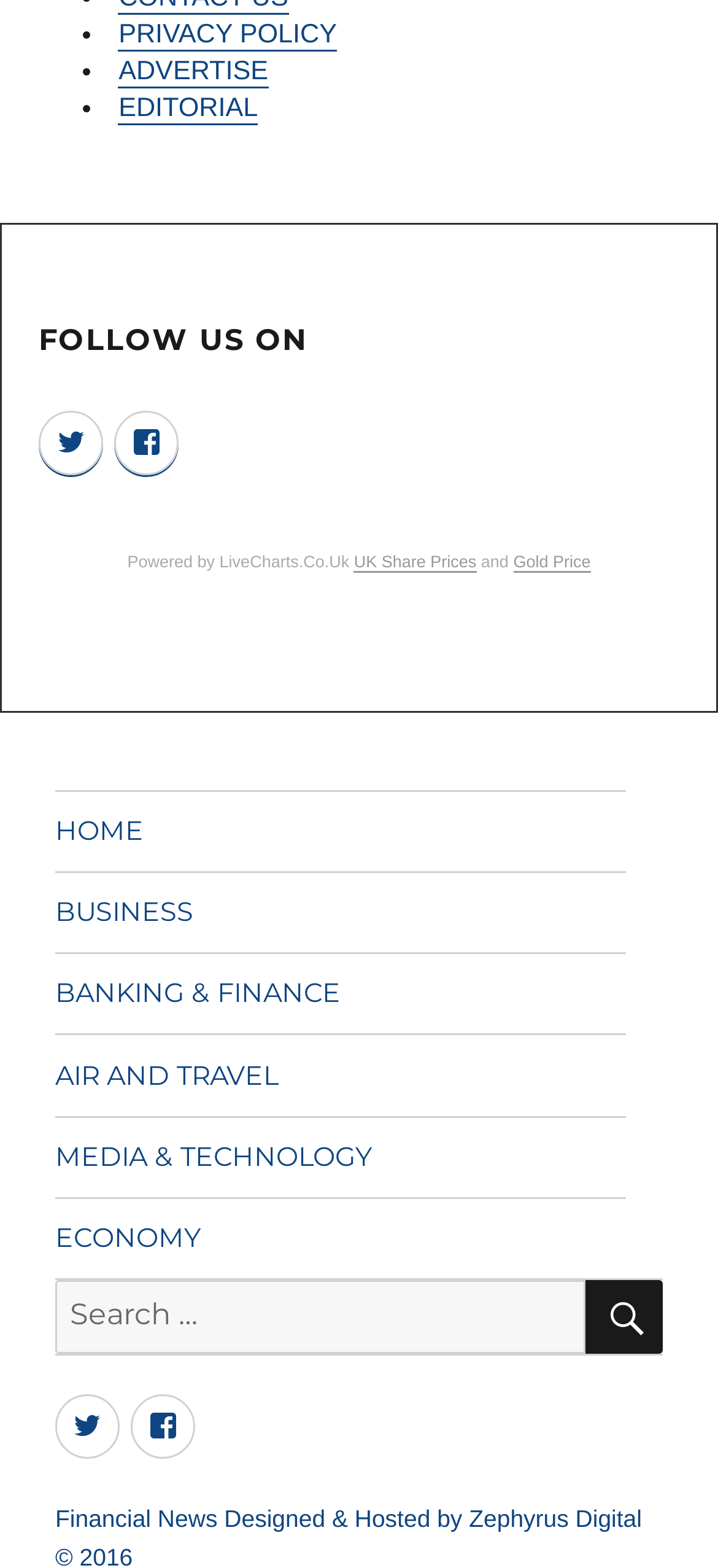Identify the bounding box for the described UI element. Provide the coordinates in (top-left x, top-left y, bottom-right x, bottom-right y) format with values ranging from 0 to 1: Air and Travel

[0.077, 0.661, 0.872, 0.711]